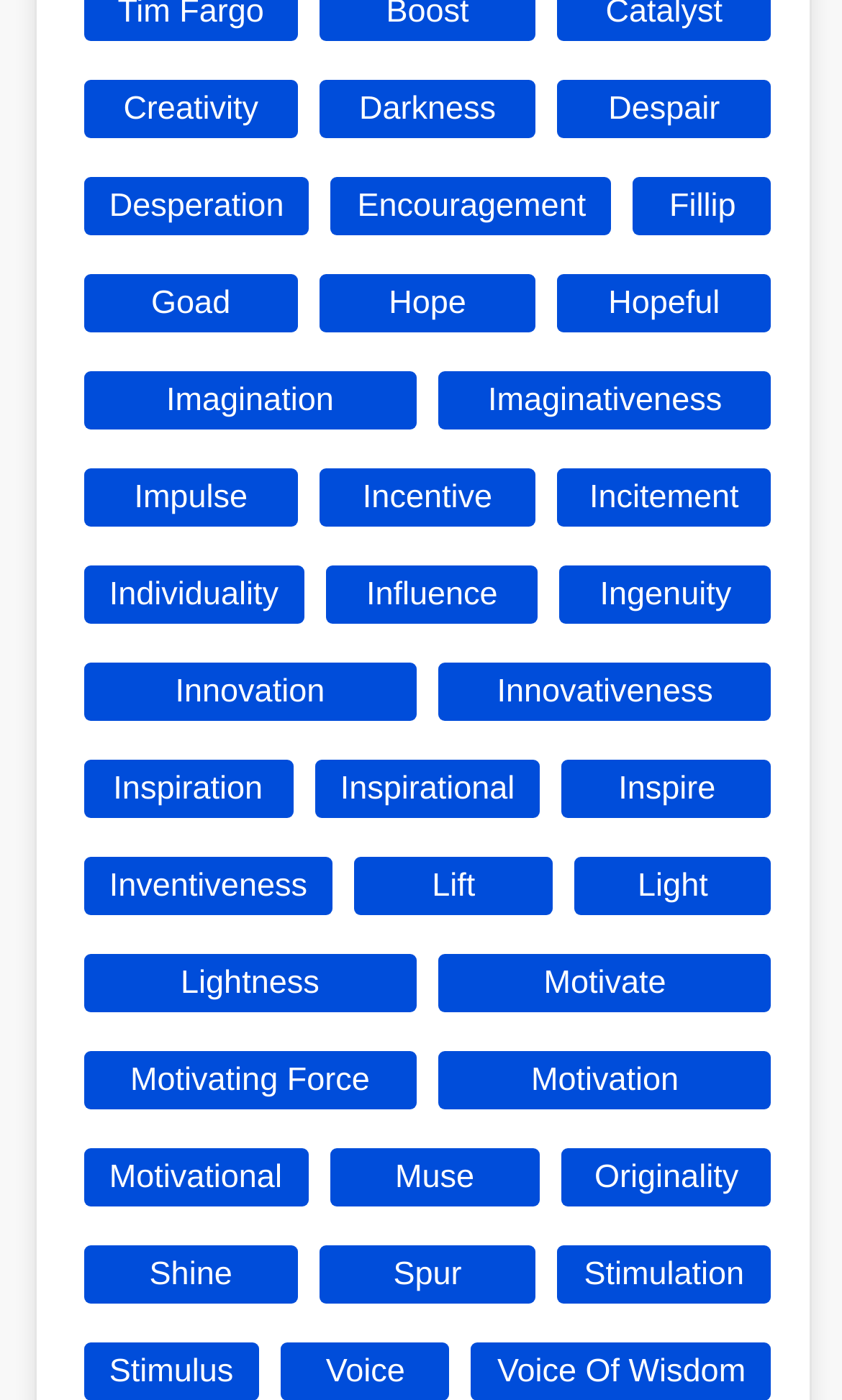Please find the bounding box coordinates of the clickable region needed to complete the following instruction: "View Innovation". The bounding box coordinates must consist of four float numbers between 0 and 1, i.e., [left, top, right, bottom].

[0.099, 0.473, 0.495, 0.515]